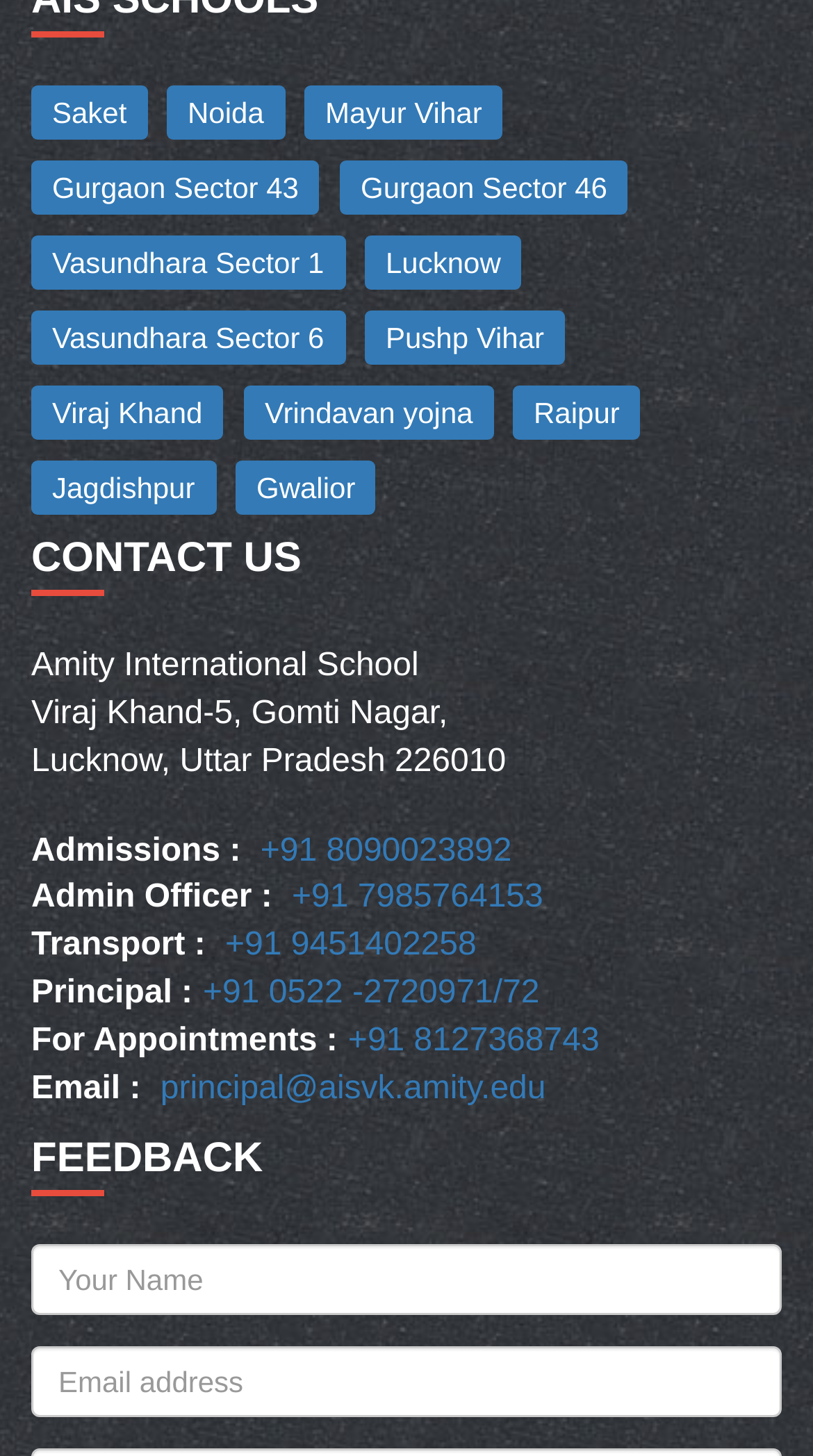What is the email address of the principal?
Analyze the image and provide a thorough answer to the question.

The email address of the principal can be found in the link element 'principal@aisvk.amity.edu' located below the 'Email :' static text element.